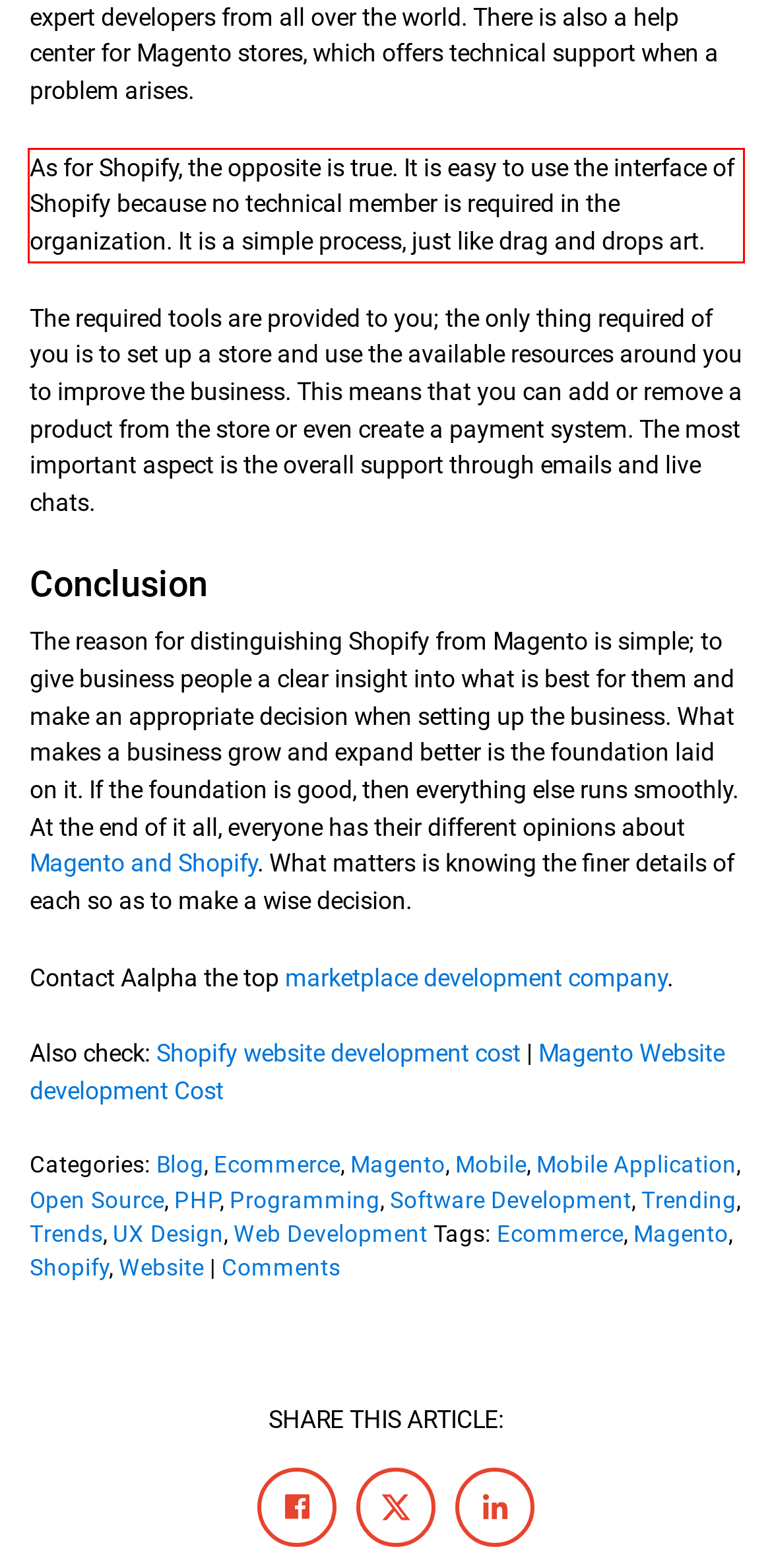Please look at the webpage screenshot and extract the text enclosed by the red bounding box.

As for Shopify, the opposite is true. It is easy to use the interface of Shopify because no technical member is required in the organization. It is a simple process, just like drag and drops art.